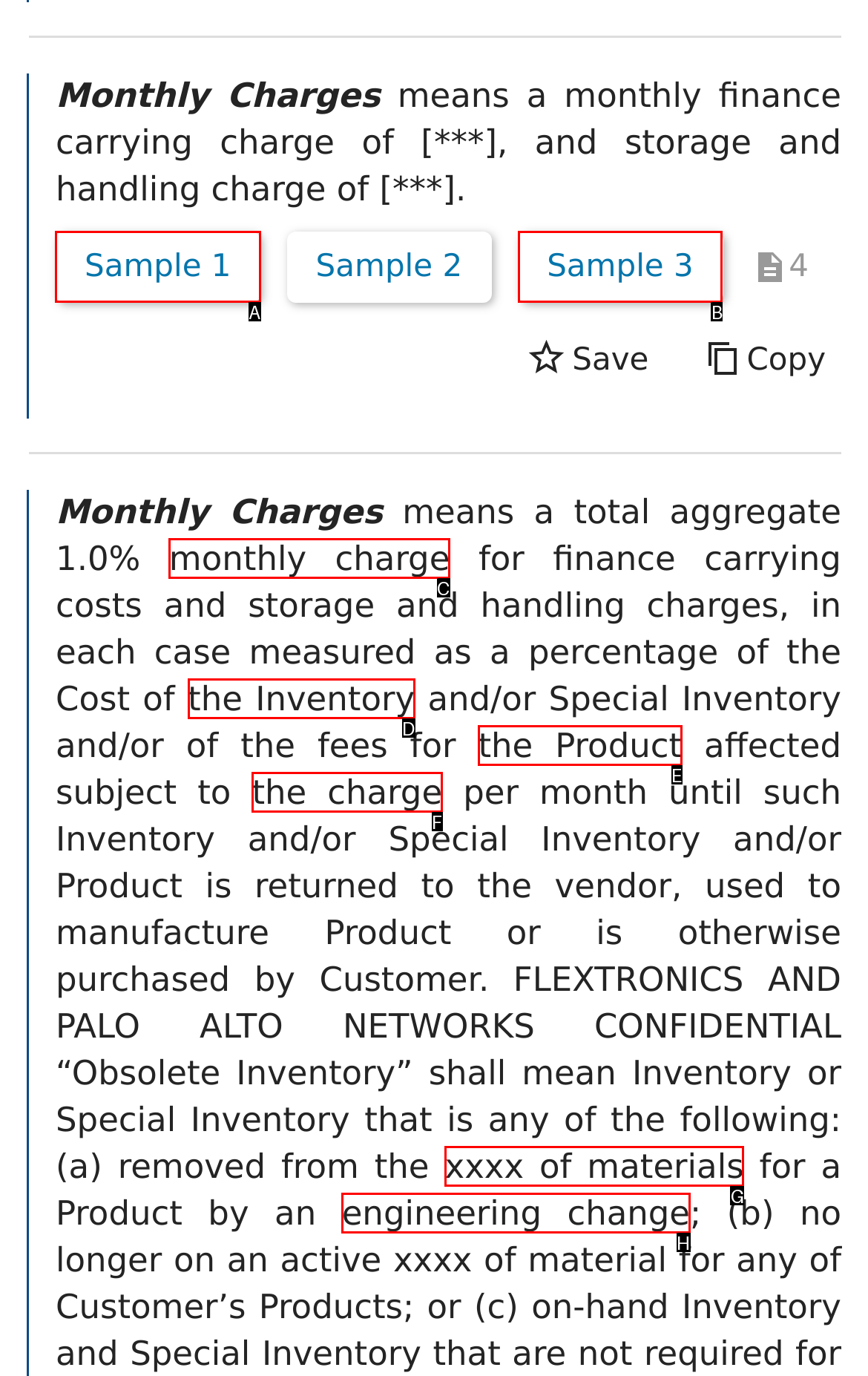Determine which UI element you should click to perform the task: Click the Linkedin link
Provide the letter of the correct option from the given choices directly.

None